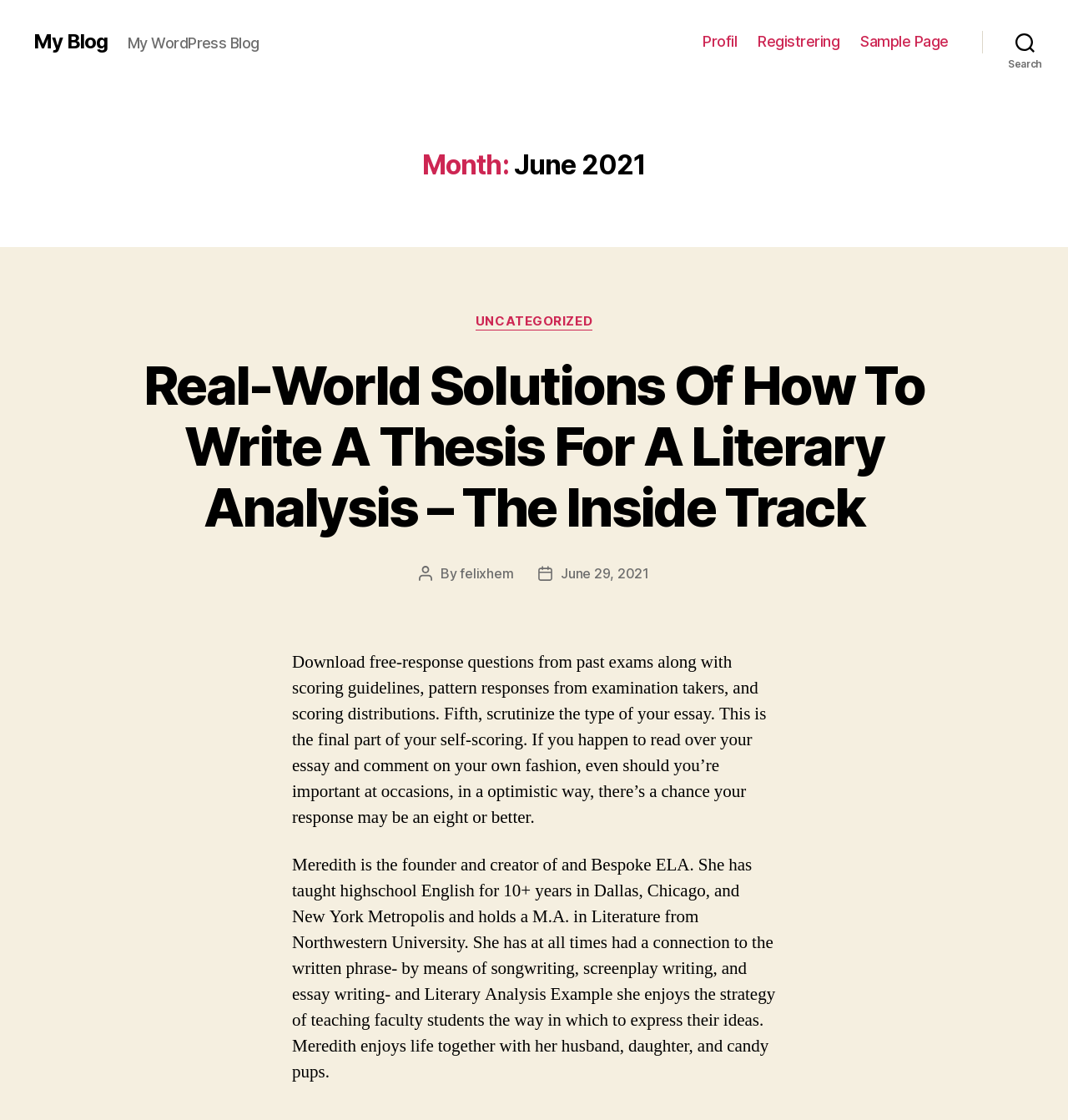Please provide a brief answer to the following inquiry using a single word or phrase:
What is the name of the blog?

My Blog